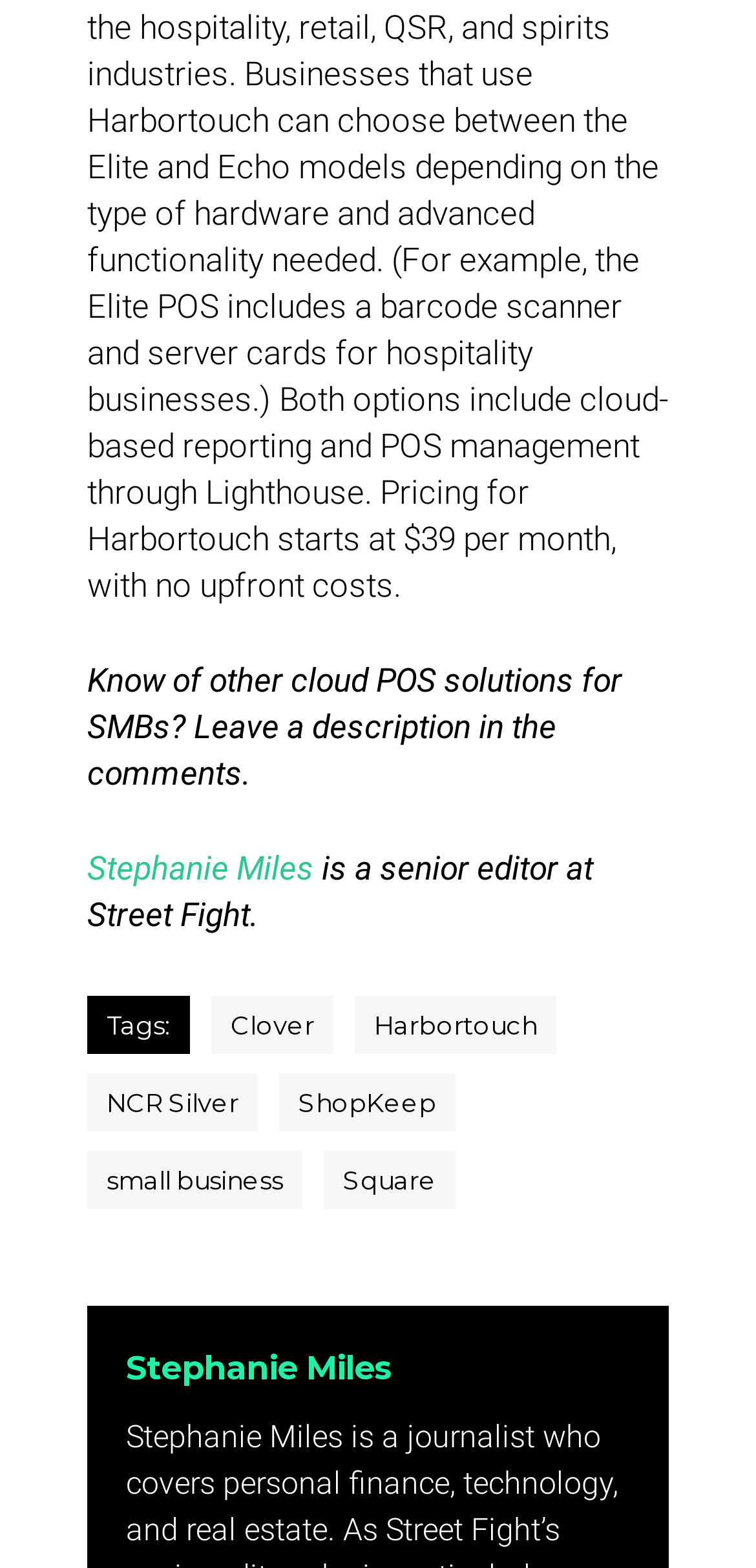Please locate the bounding box coordinates of the element that needs to be clicked to achieve the following instruction: "Click on the link to learn more about Clover". The coordinates should be four float numbers between 0 and 1, i.e., [left, top, right, bottom].

[0.279, 0.635, 0.441, 0.672]